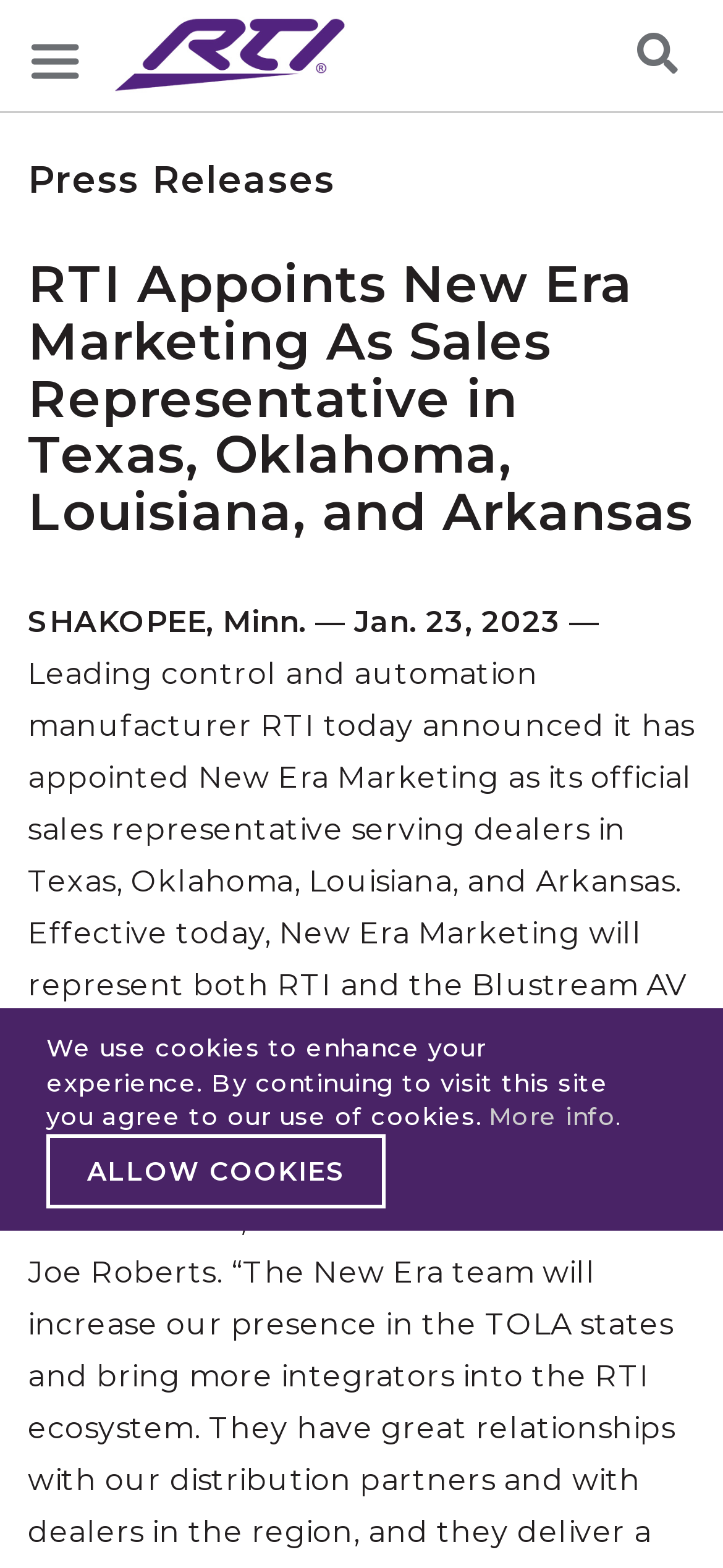What is the date of the press release?
Give a one-word or short phrase answer based on the image.

Jan. 23, 2023